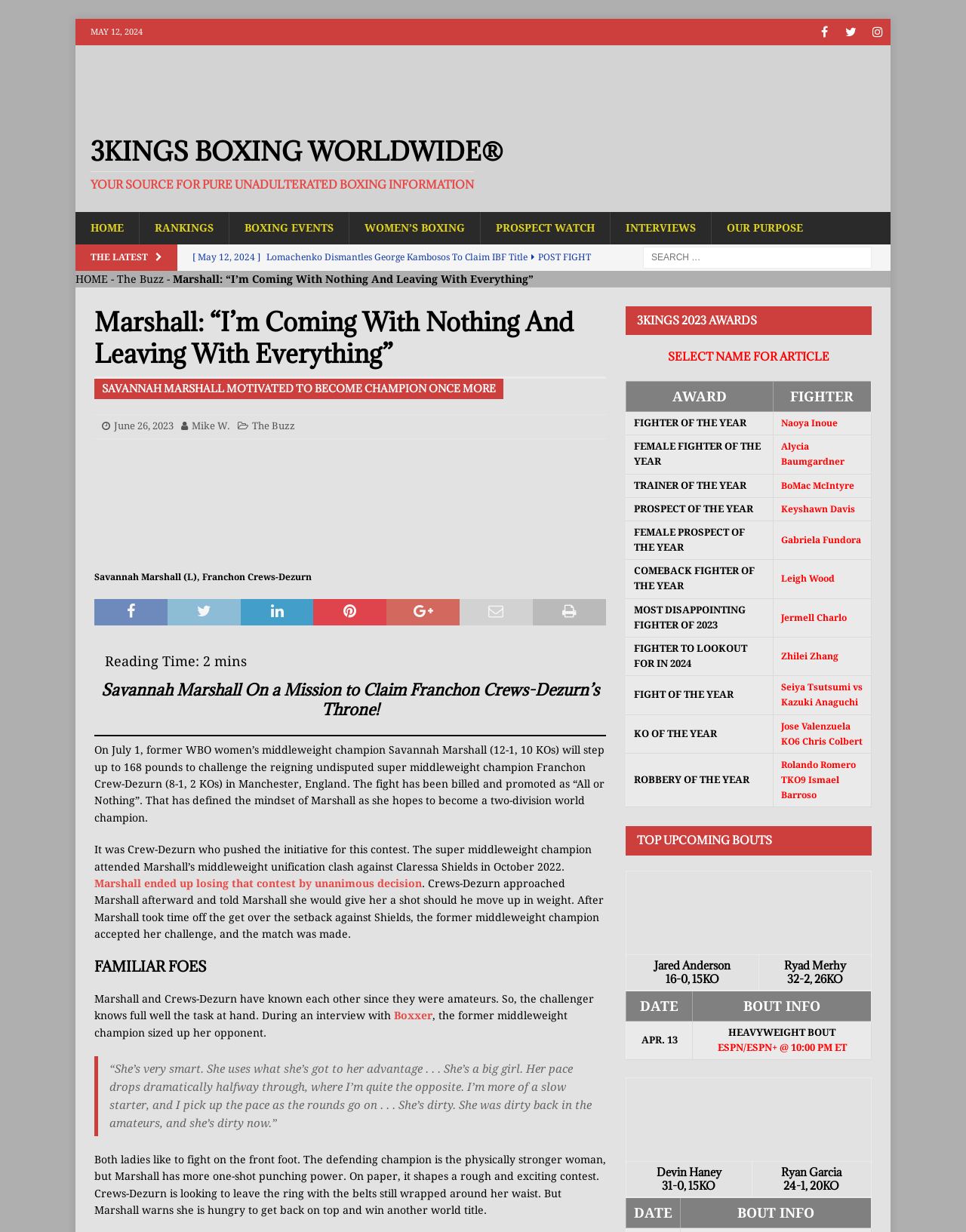What is the date of the latest article?
Provide a detailed and well-explained answer to the question.

I found the date of the latest article by looking at the top section of the webpage, where it lists the latest news articles. The first article has a date of May 12, 2024.